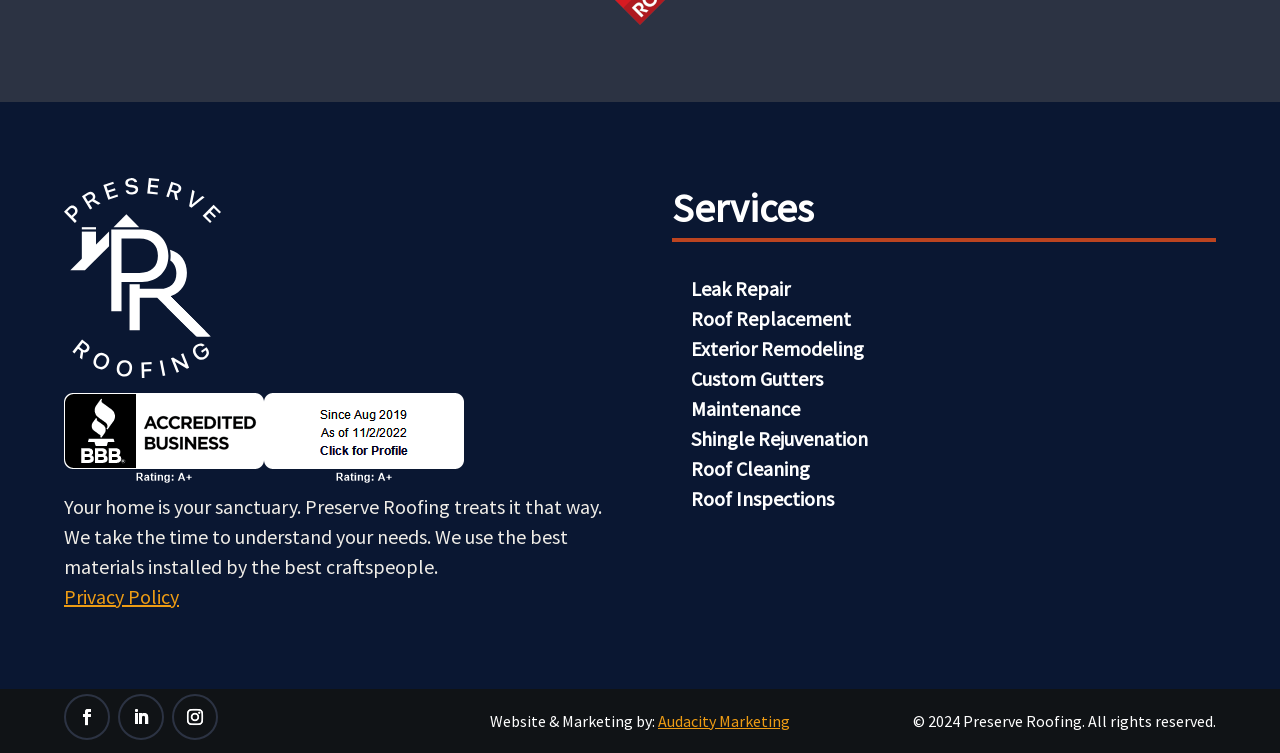Provide the bounding box coordinates for the specified HTML element described in this description: "Follow". The coordinates should be four float numbers ranging from 0 to 1, in the format [left, top, right, bottom].

[0.134, 0.922, 0.17, 0.983]